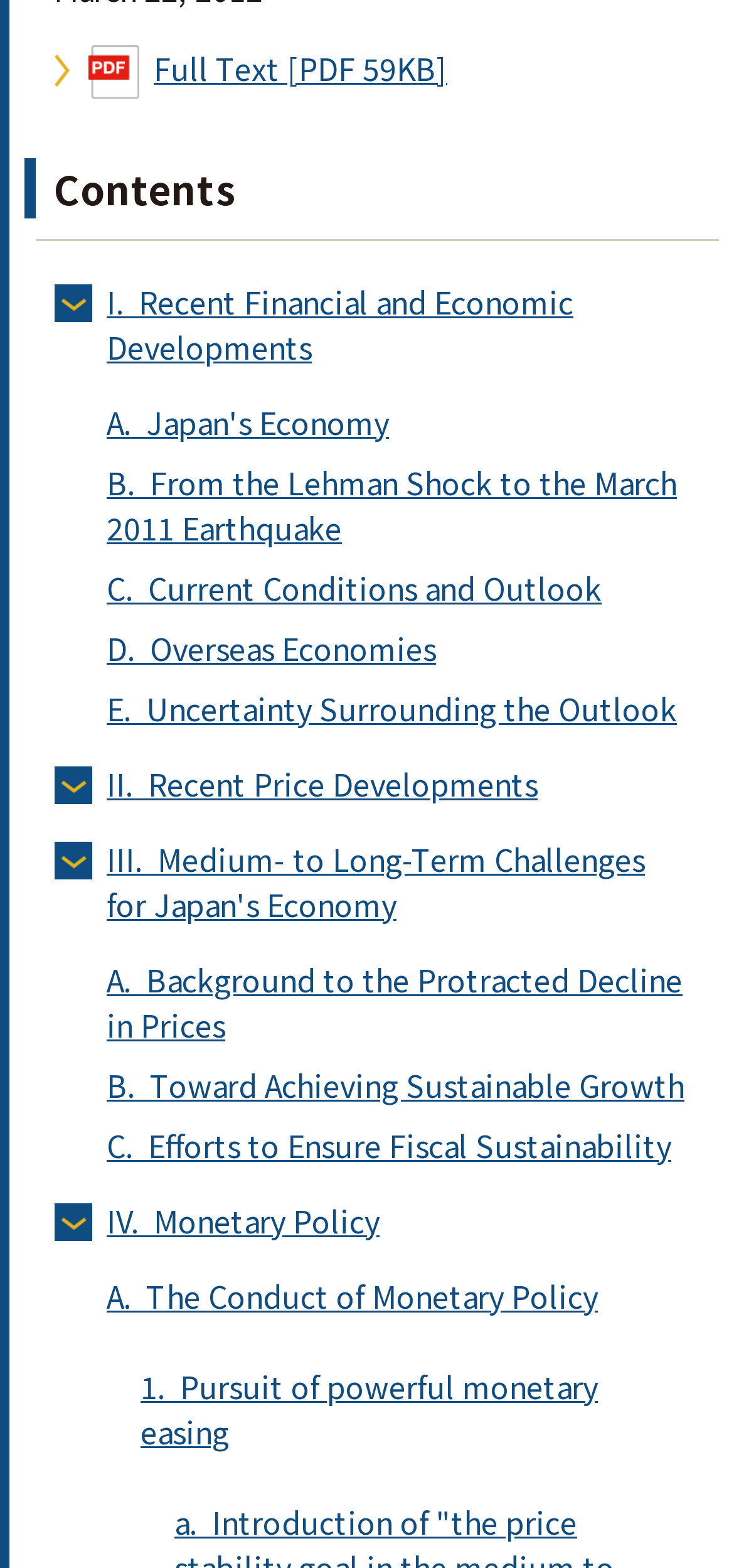Can you find the bounding box coordinates for the element to click on to achieve the instruction: "Pursue powerful monetary easing"?

[0.192, 0.869, 0.815, 0.927]